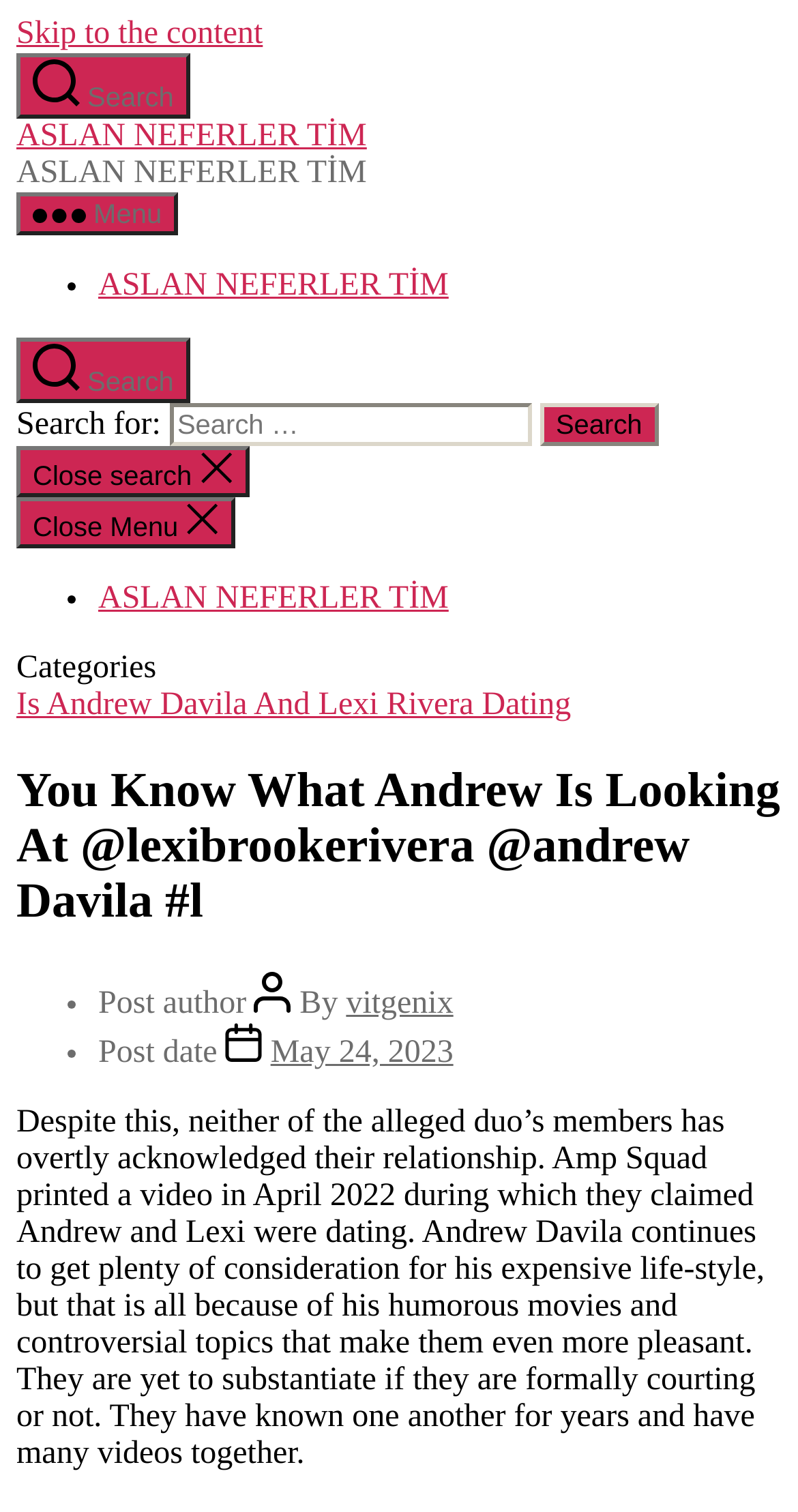Please identify the bounding box coordinates of the clickable region that I should interact with to perform the following instruction: "Click the 'Search for:' searchbox". The coordinates should be expressed as four float numbers between 0 and 1, i.e., [left, top, right, bottom].

[0.212, 0.267, 0.666, 0.295]